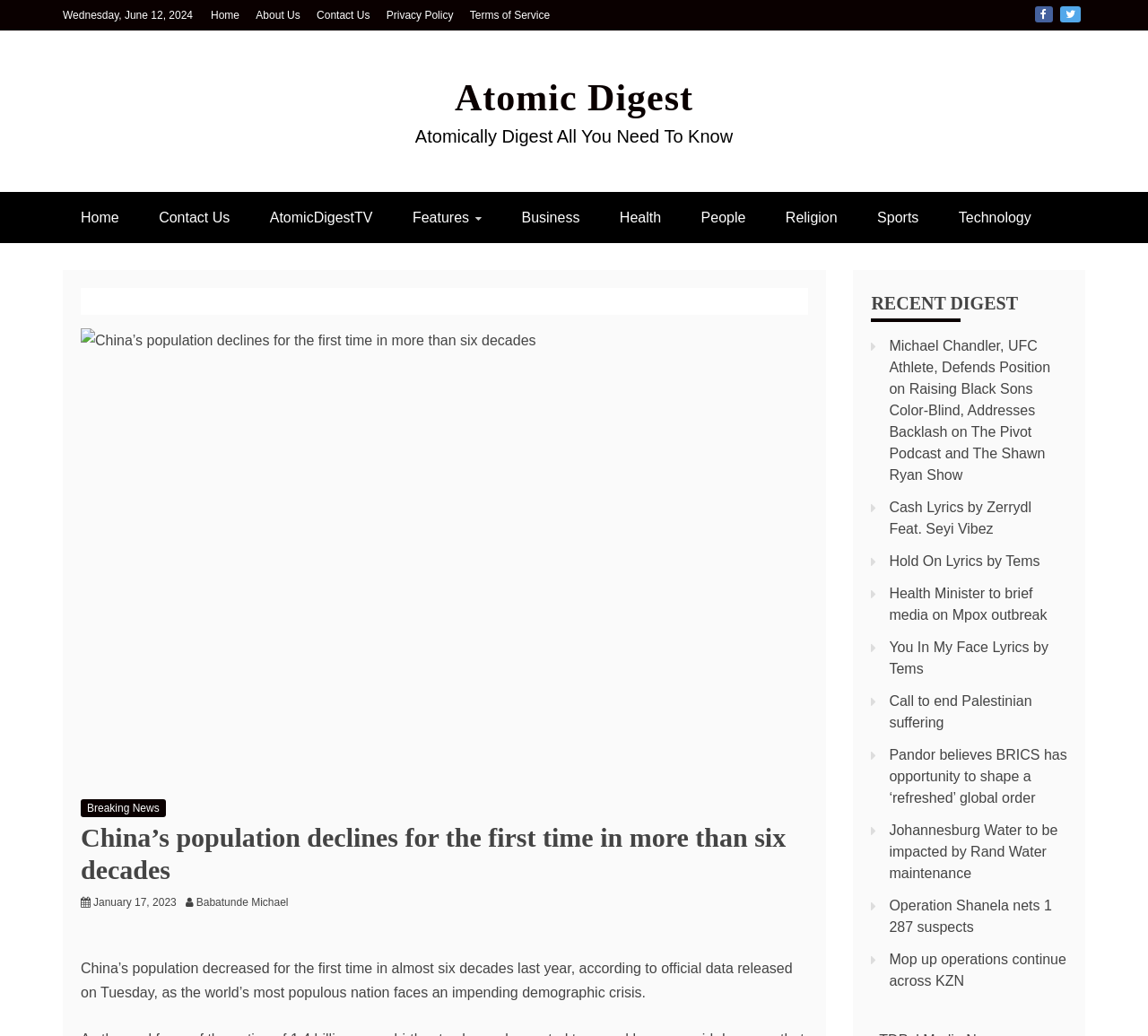What is the name of the Facebook icon?
Please answer the question as detailed as possible based on the image.

I found the name of the Facebook icon by looking at the link 'Facebook' which is located at the top right corner of the webpage.